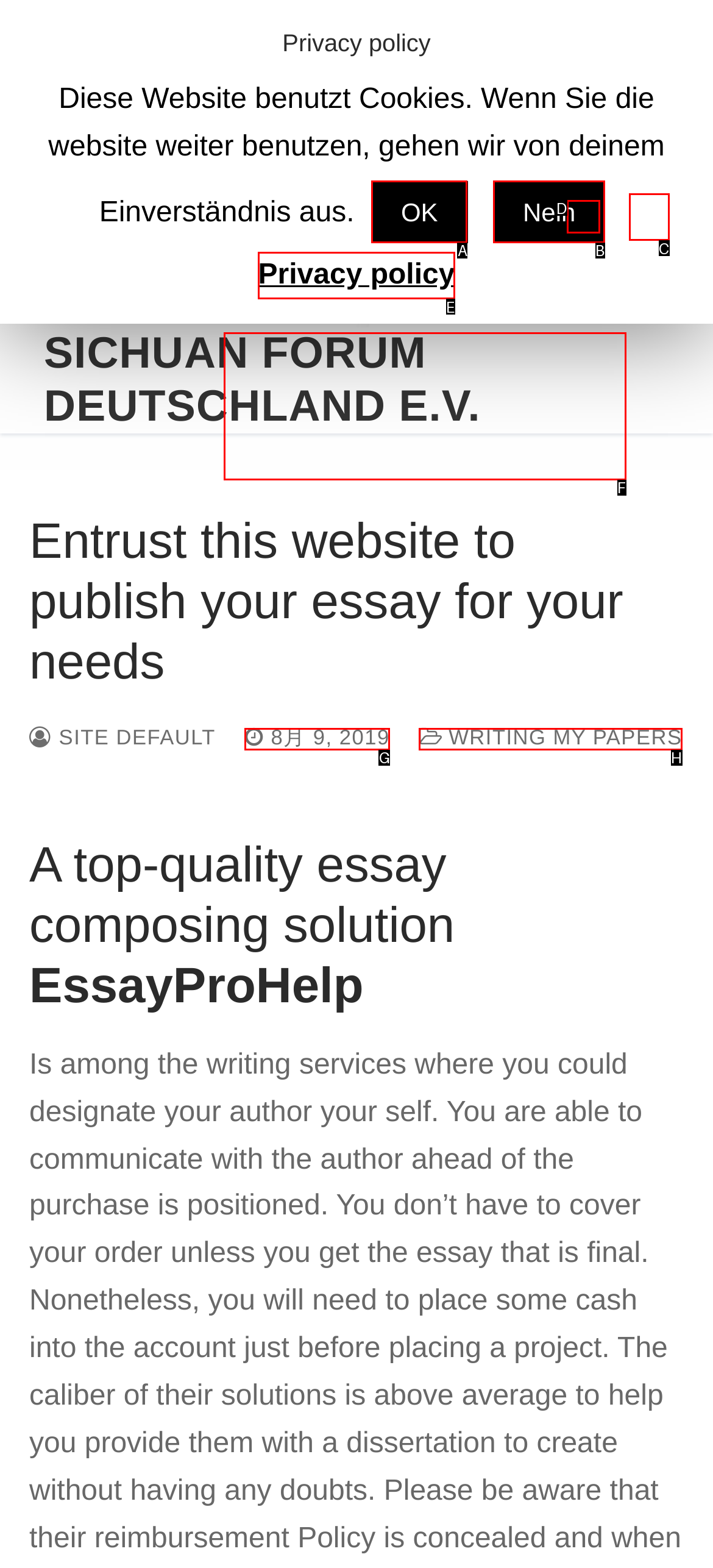Choose the HTML element you need to click to achieve the following task: Search for something
Respond with the letter of the selected option from the given choices directly.

F